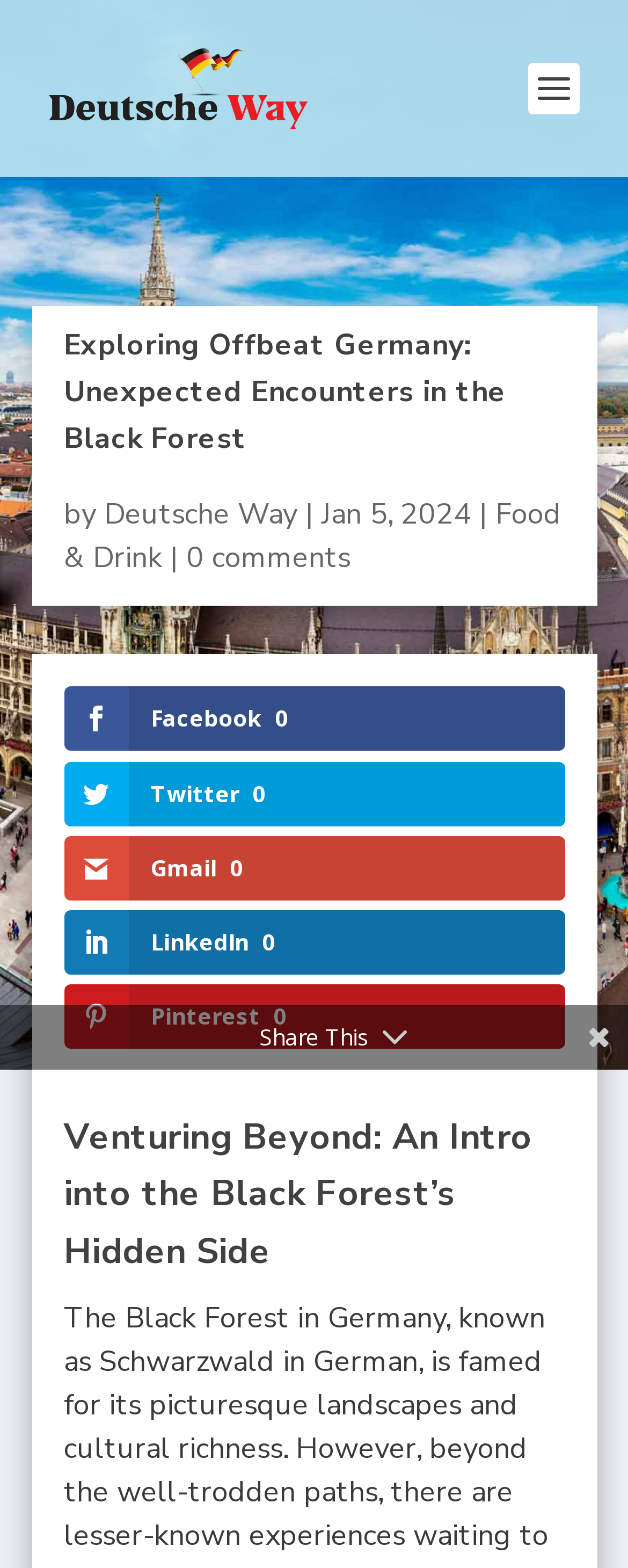Give a concise answer using one word or a phrase to the following question:
What is the category of the article?

Food & Drink